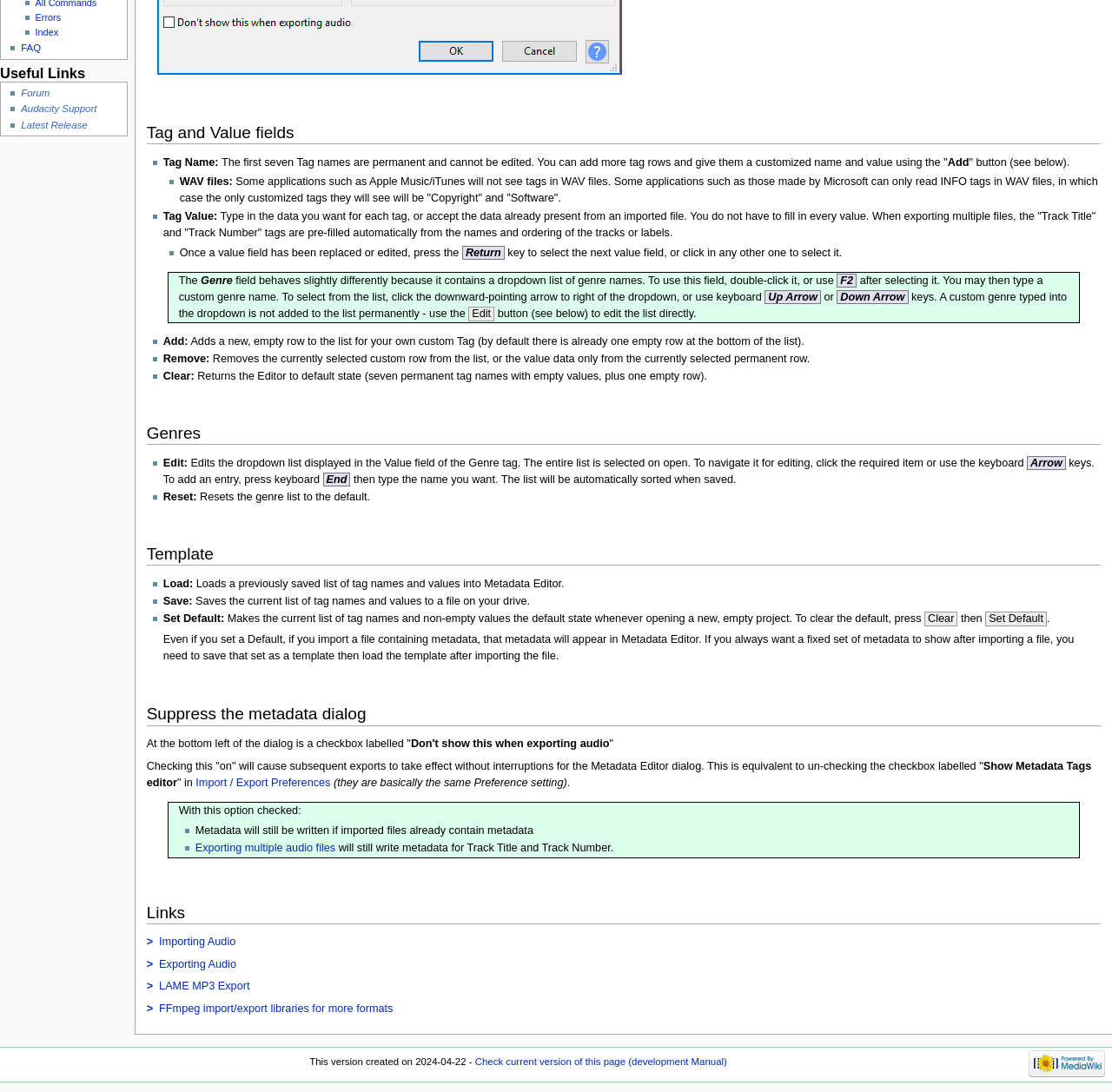Specify the bounding box coordinates (top-left x, top-left y, bottom-right x, bottom-right y) of the UI element in the screenshot that matches this description: Audacity Support

[0.019, 0.095, 0.087, 0.105]